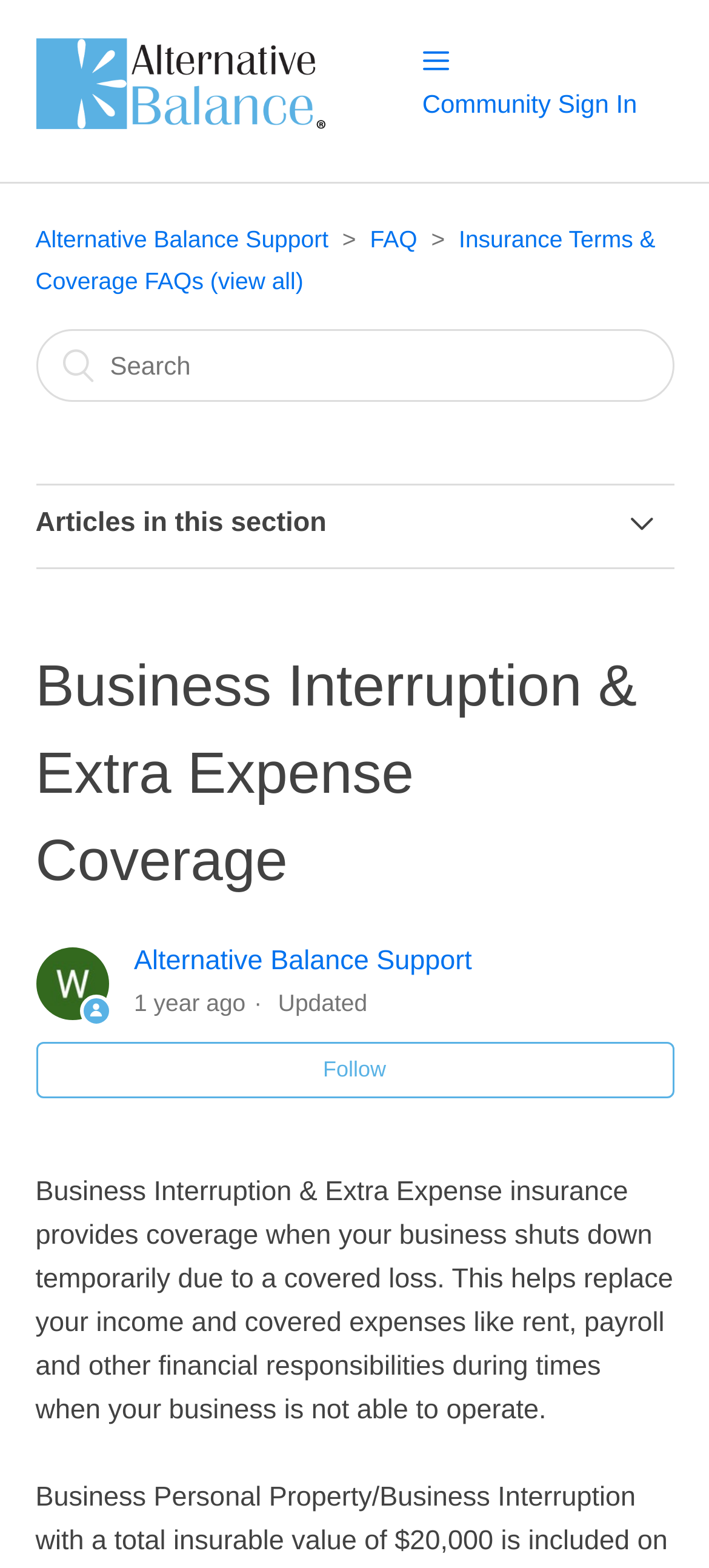Locate the bounding box coordinates of the clickable area needed to fulfill the instruction: "Follow the link to CAMBODIA".

None